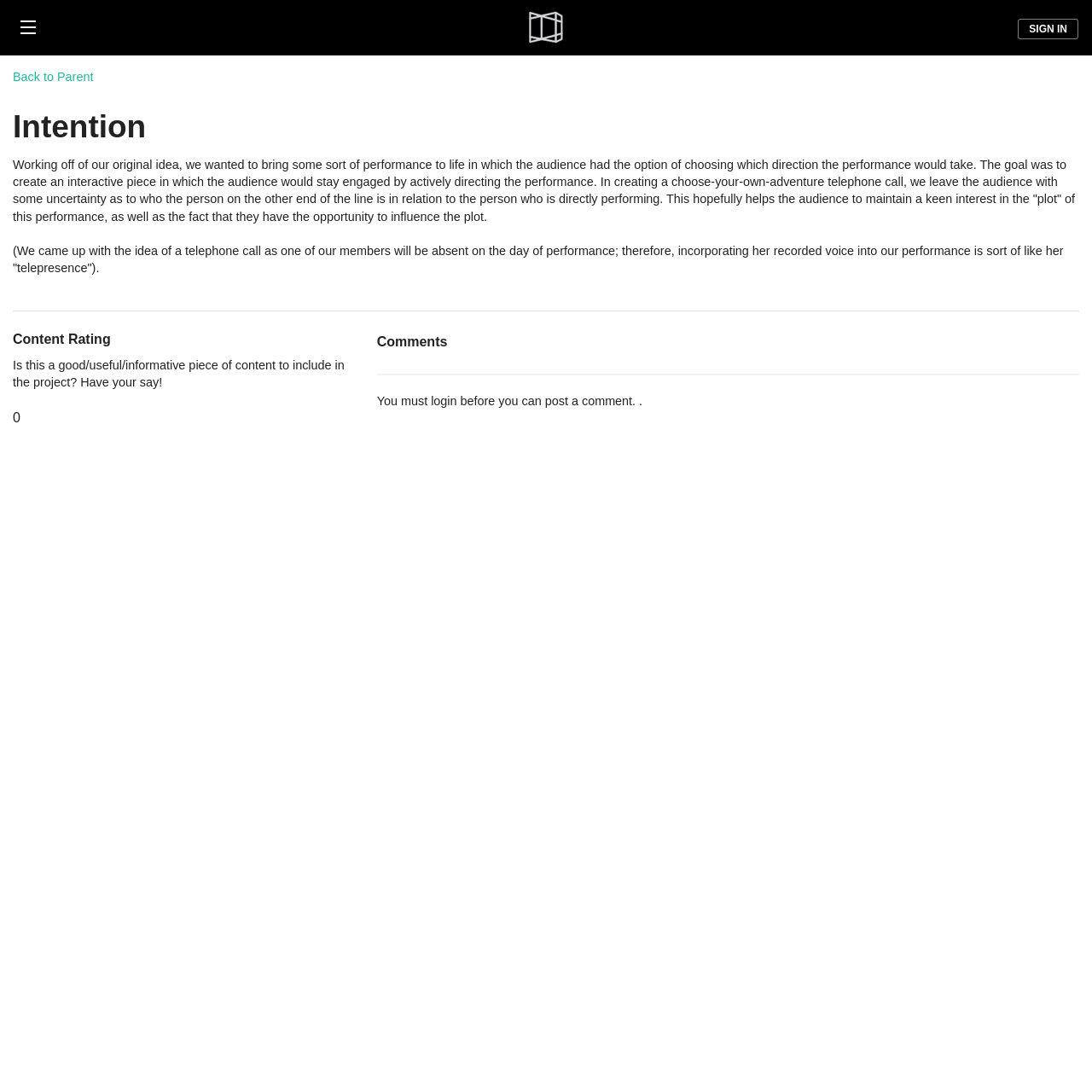Please specify the bounding box coordinates in the format (top-left x, top-left y, bottom-right x, bottom-right y), with values ranging from 0 to 1. Identify the bounding box for the UI component described as follows: Menu

[0.0, 0.0, 0.051, 0.051]